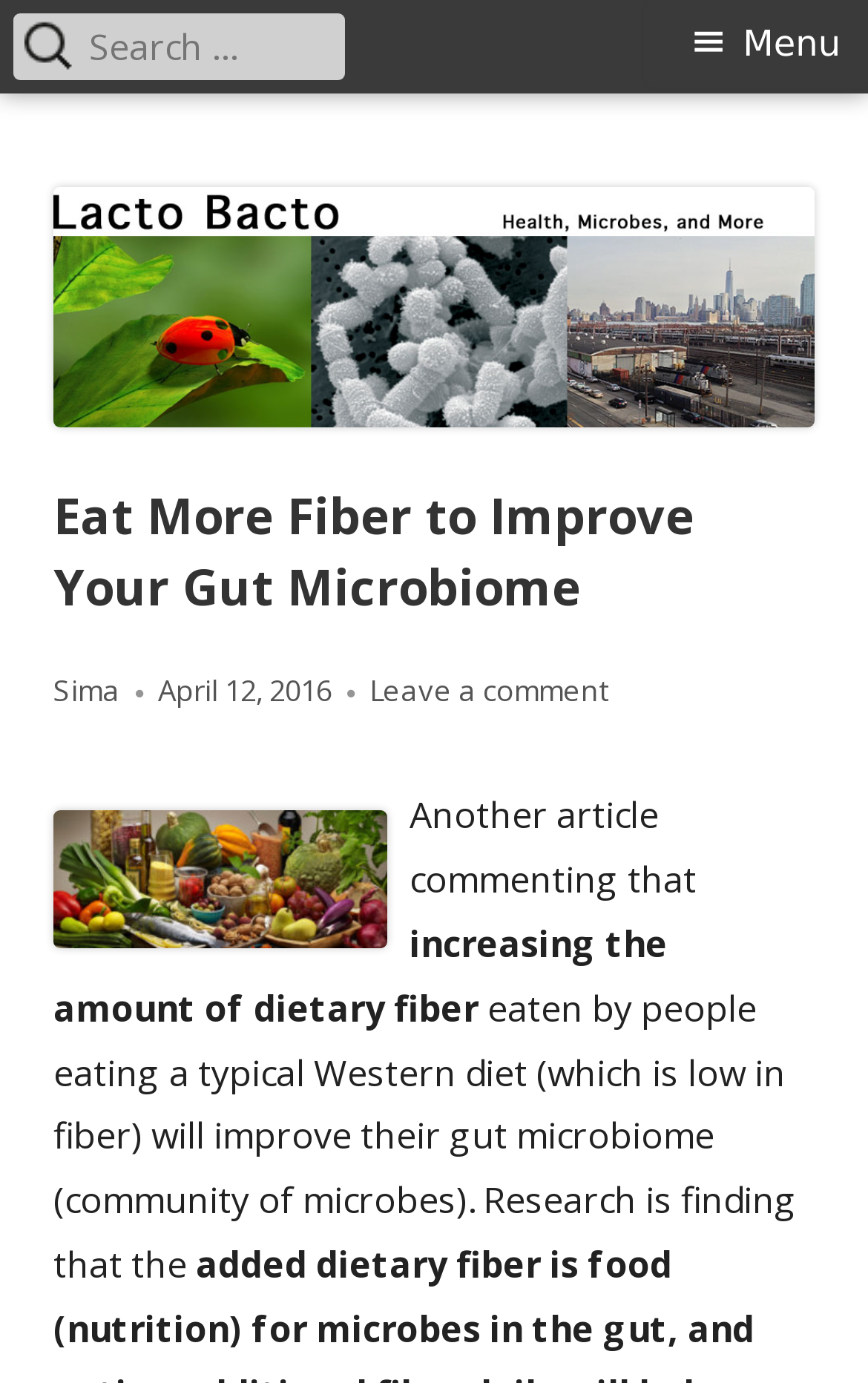Locate the bounding box for the described UI element: "Lacto Bacto". Ensure the coordinates are four float numbers between 0 and 1, formatted as [left, top, right, bottom].

[0.062, 0.097, 0.418, 0.146]